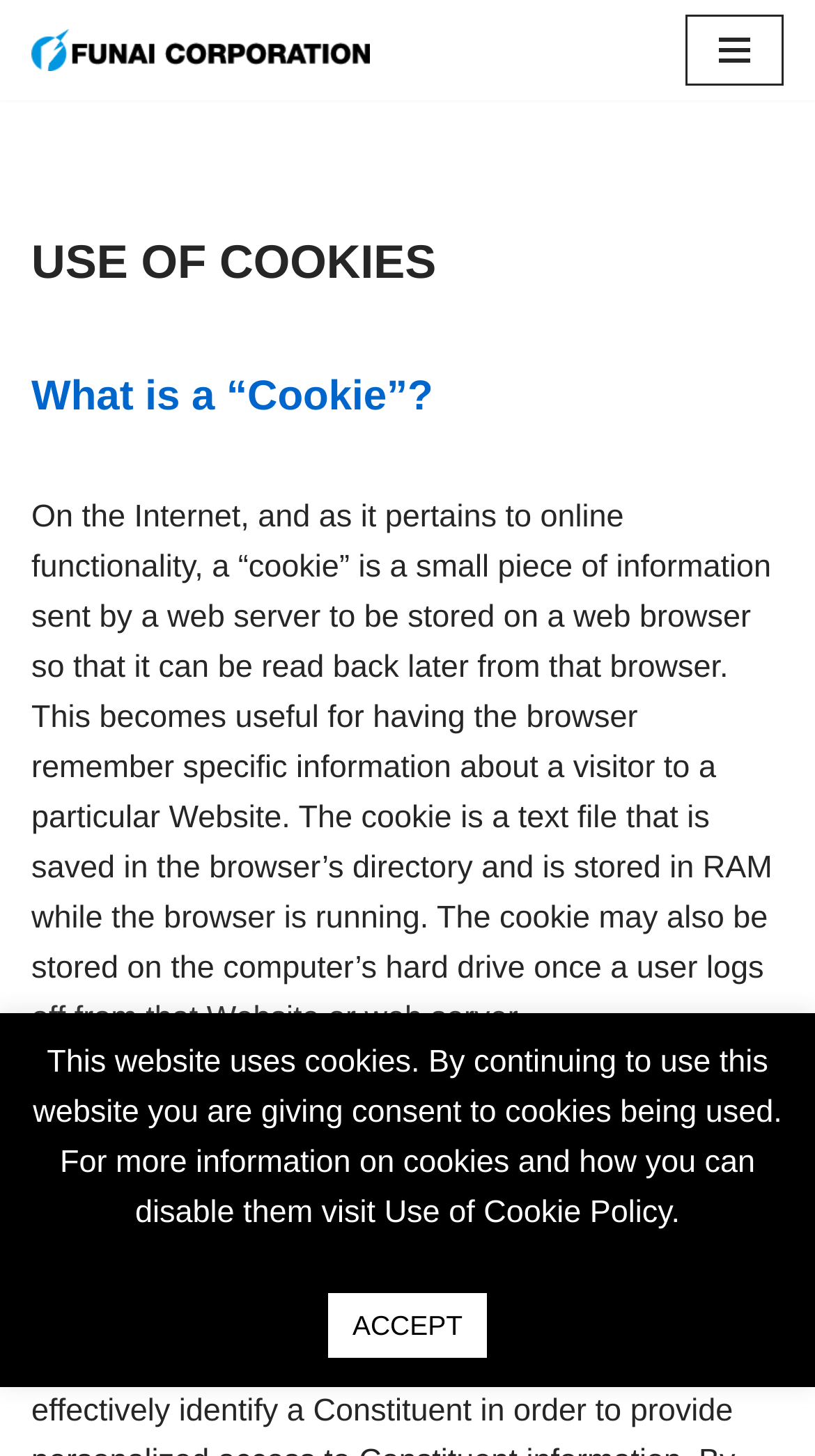What can be done to disable cookies?
Relying on the image, give a concise answer in one word or a brief phrase.

Visit website for more information